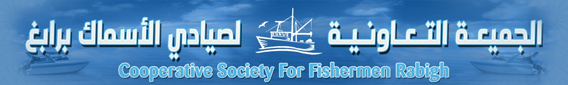Please answer the following question using a single word or phrase: 
What is the illustration of on the header?

Fishing boat